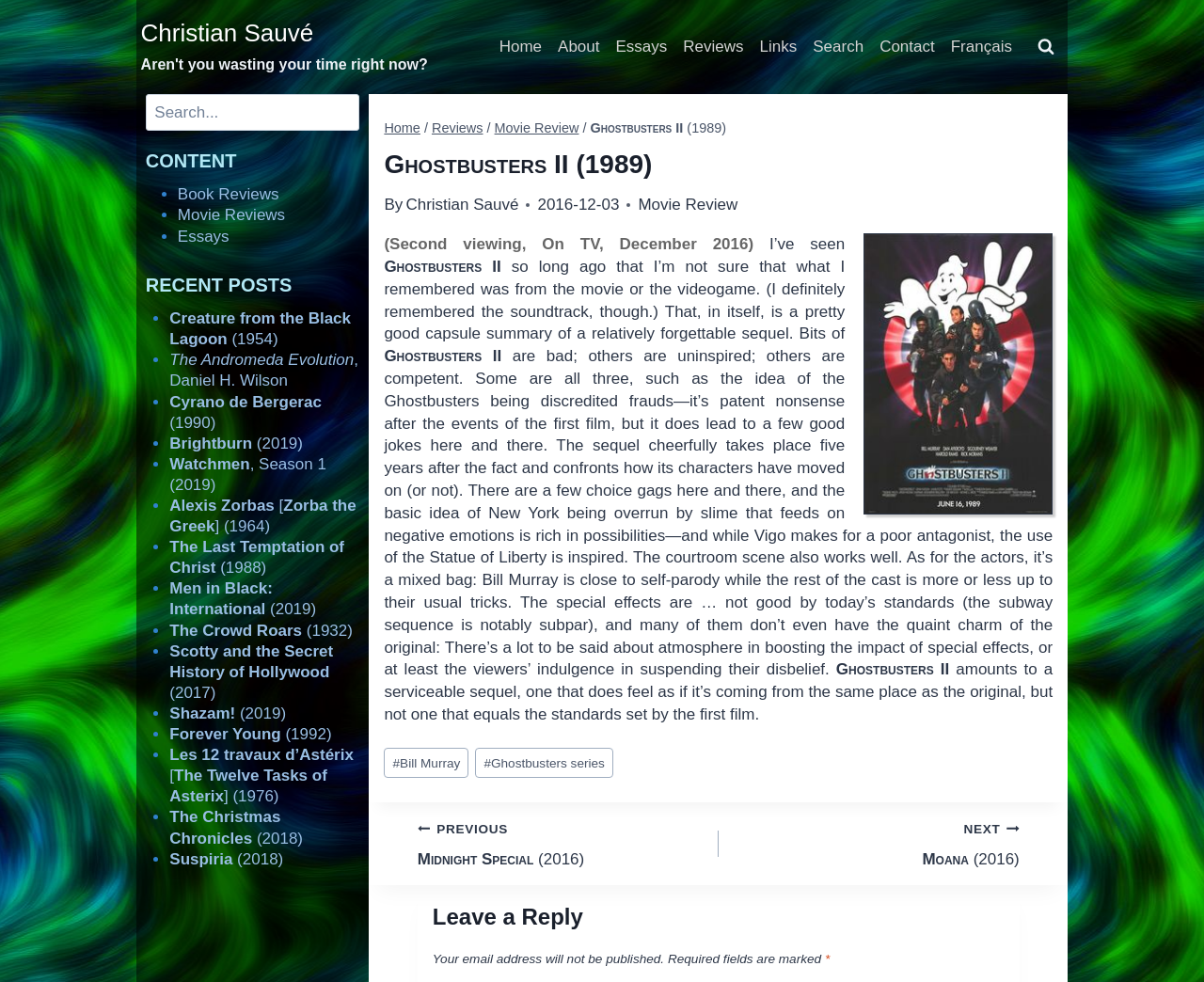Select the bounding box coordinates of the element I need to click to carry out the following instruction: "Leave a reply".

[0.359, 0.917, 0.834, 0.952]